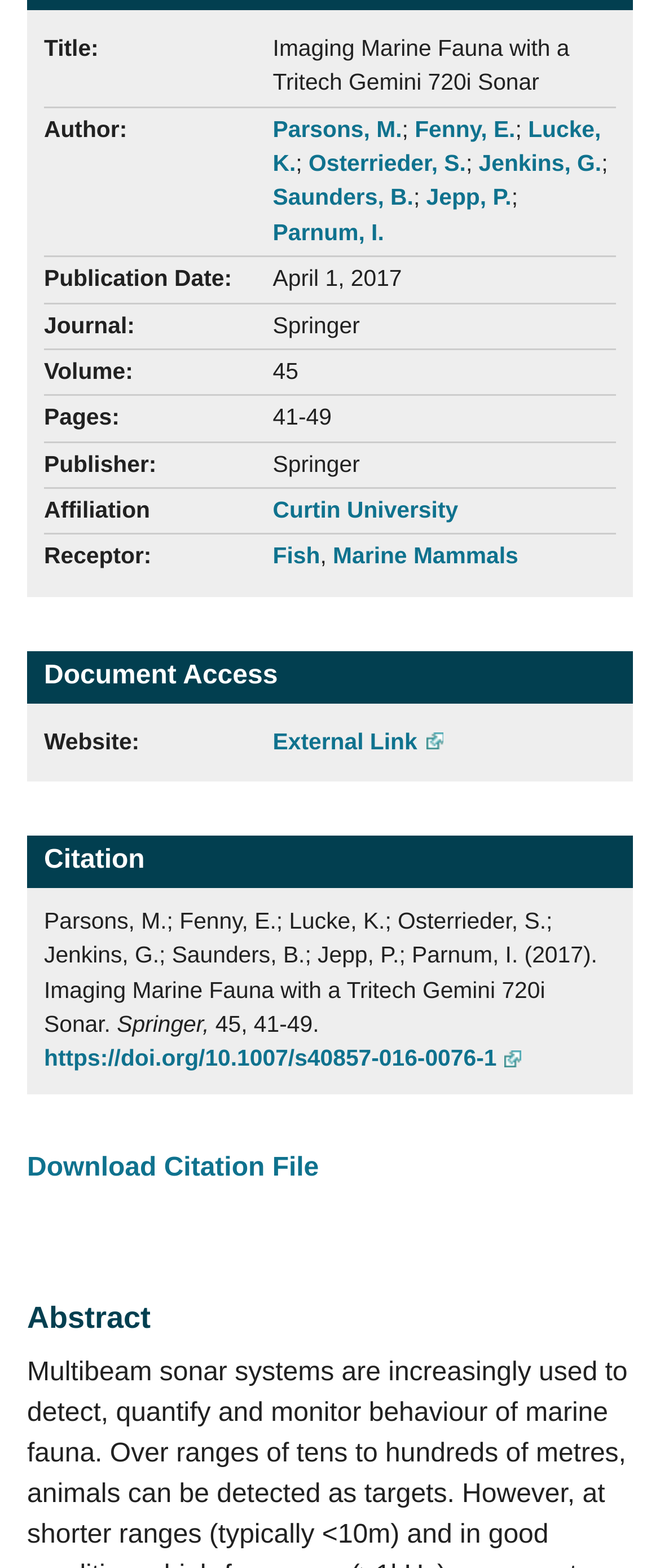Please determine the bounding box coordinates for the element with the description: "Download Citation File".

[0.041, 0.735, 0.483, 0.754]